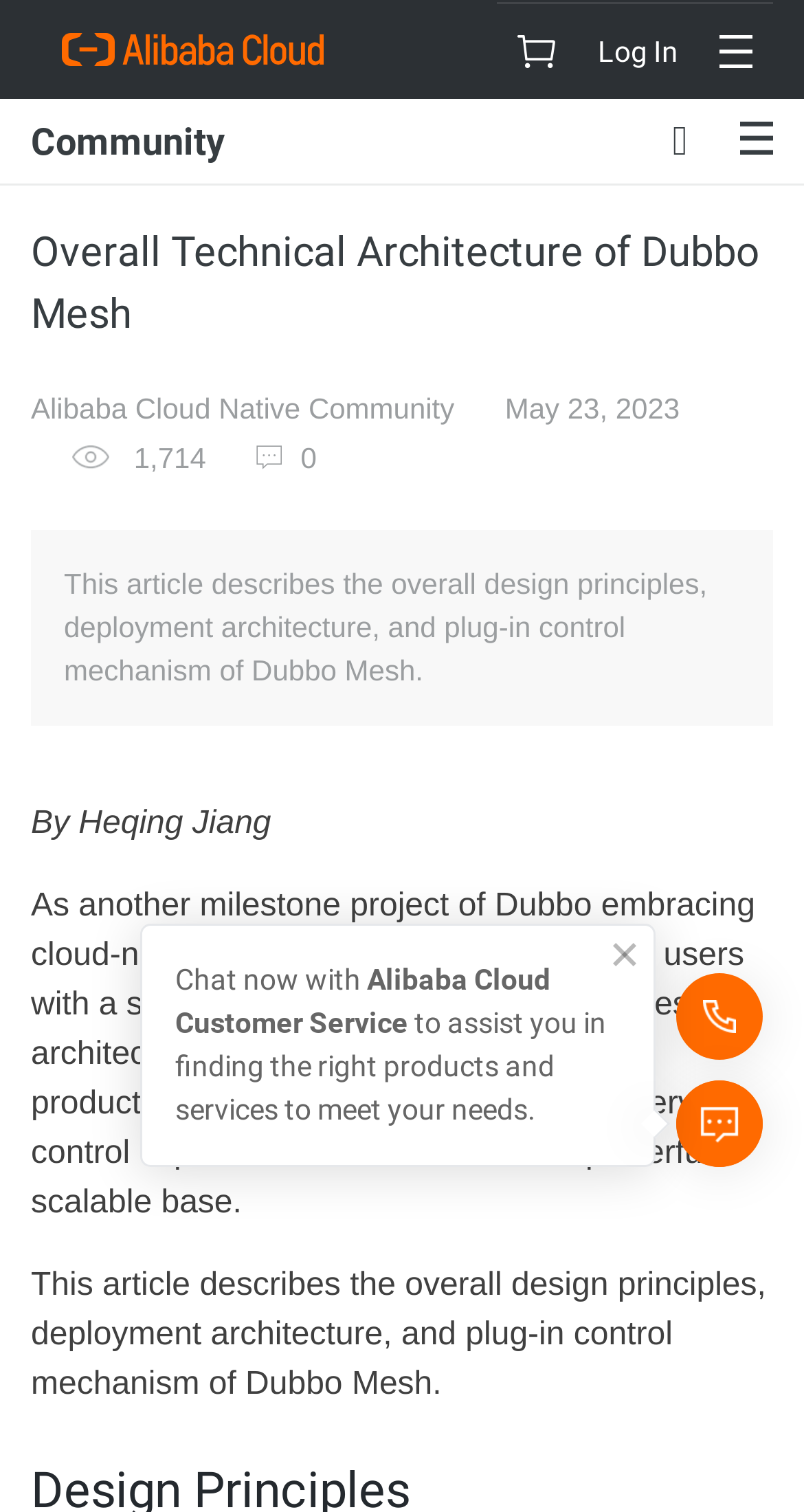Provide the bounding box coordinates in the format (top-left x, top-left y, bottom-right x, bottom-right y). All values are floating point numbers between 0 and 1. Determine the bounding box coordinate of the UI element described as: Alibaba Cloud Native Community

[0.038, 0.259, 0.565, 0.281]